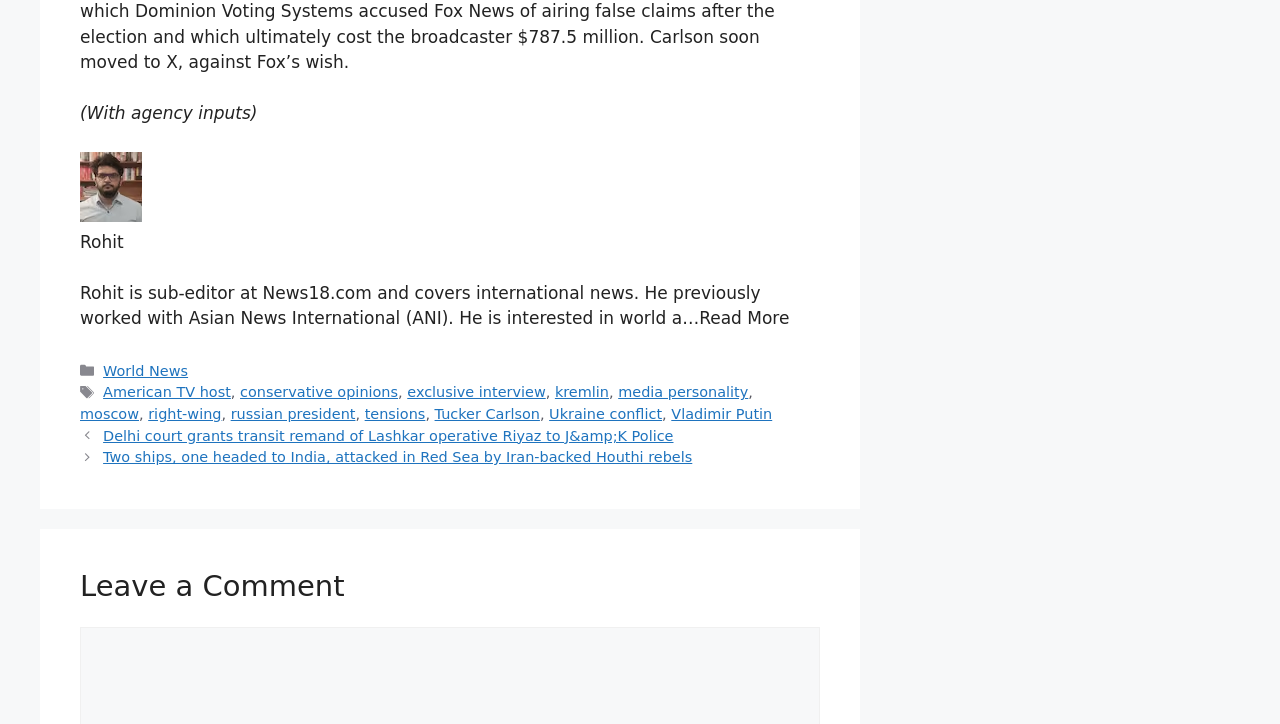Identify the bounding box coordinates of the area that should be clicked in order to complete the given instruction: "Click on the 'World News' category". The bounding box coordinates should be four float numbers between 0 and 1, i.e., [left, top, right, bottom].

[0.081, 0.501, 0.147, 0.523]